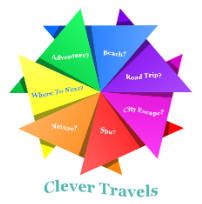Based on the image, provide a detailed response to the question:
What is the brand name presented below the star shape?

According to the caption, the brand name 'Clever Travels' is presented in a stylish and inviting font below the star shape, reinforcing the theme of exploration and adventure in travel planning.